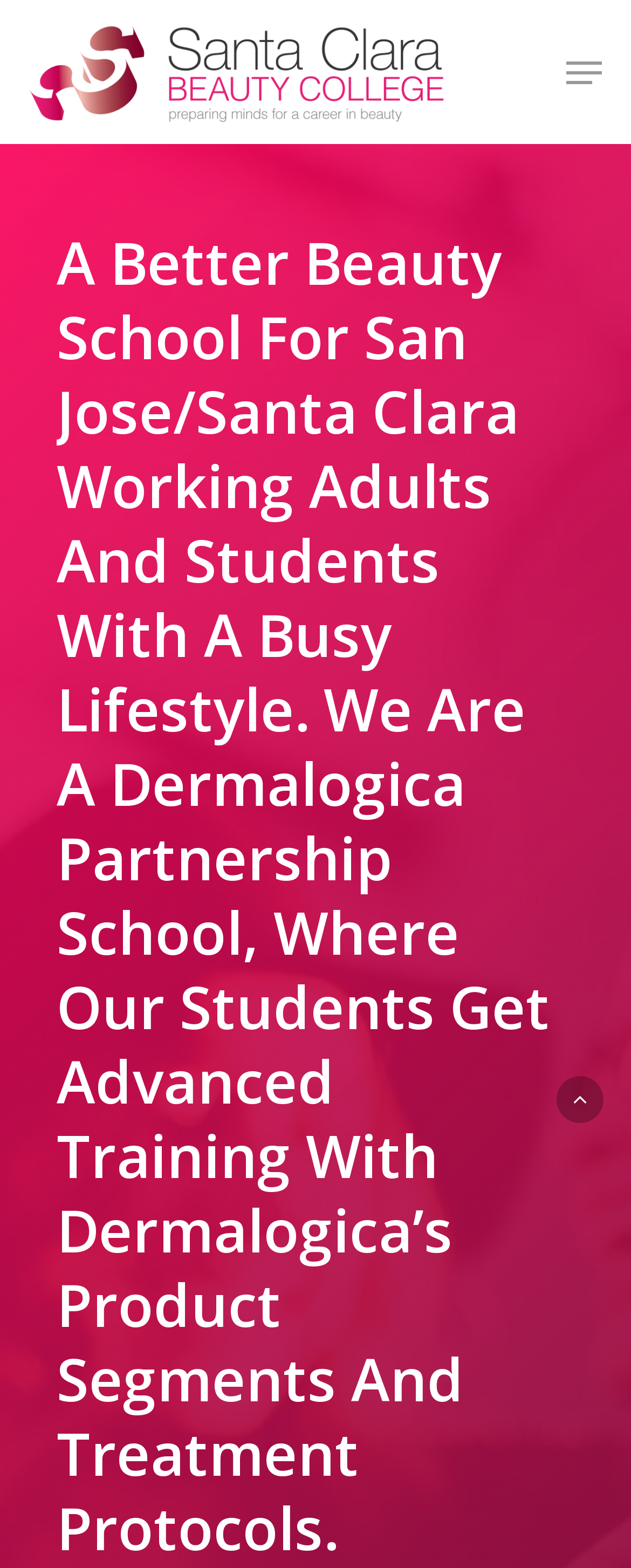Kindly determine the bounding box coordinates of the area that needs to be clicked to fulfill this instruction: "View courses offered".

[0.63, 0.266, 0.802, 0.289]